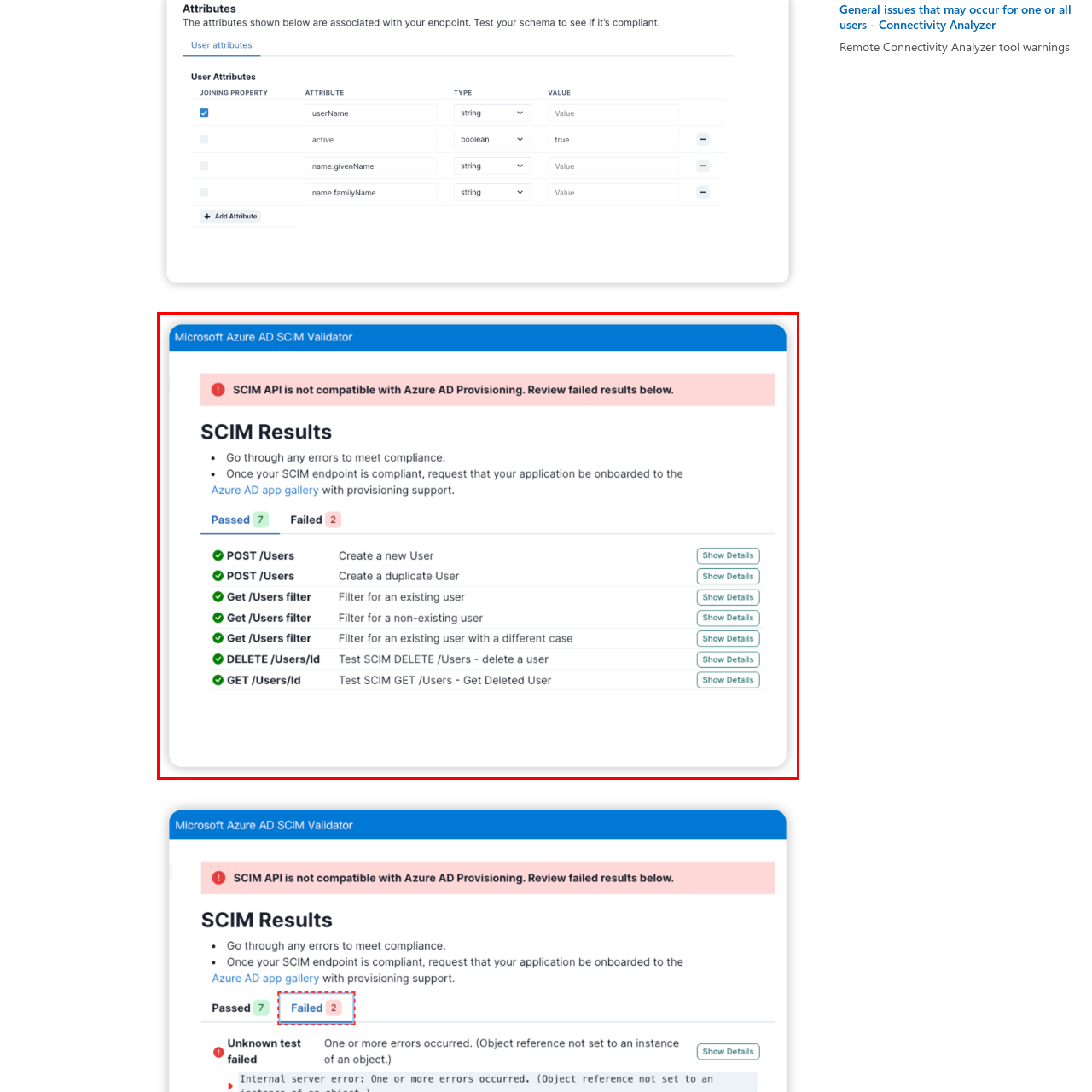Create an extensive description for the image inside the red frame.

The image displays the results from the Microsoft Azure AD SCIM Validator, highlighting a critical compliance issue. At the top, a warning message in red informs users that the SCIM API is not compatible with Azure AD provisioning and urges them to review the results below. 

The section titled "SCIM Results" outlines compliance checks, where users are encouraged to address any errors to meet necessary compliance requirements. It suggests requesting provisioning support from the Azure AD app gallery once the SCIM endpoint is deemed compliant.

The validator results are summarized with a count of tests: 7 have passed while 2 have failed. Each entry under "SCIM Results" details specific API endpoints tested, such as creating new and duplicate users, filtering for existing and non-existing users, and testing delete operations. Successful tests are marked with a green check, while failed tests draw attention to areas needing rectification. 

Overall, this tool serves as a guide for developers to ensure their applications align with compliance standards for seamless integration with Azure AD provisioning.